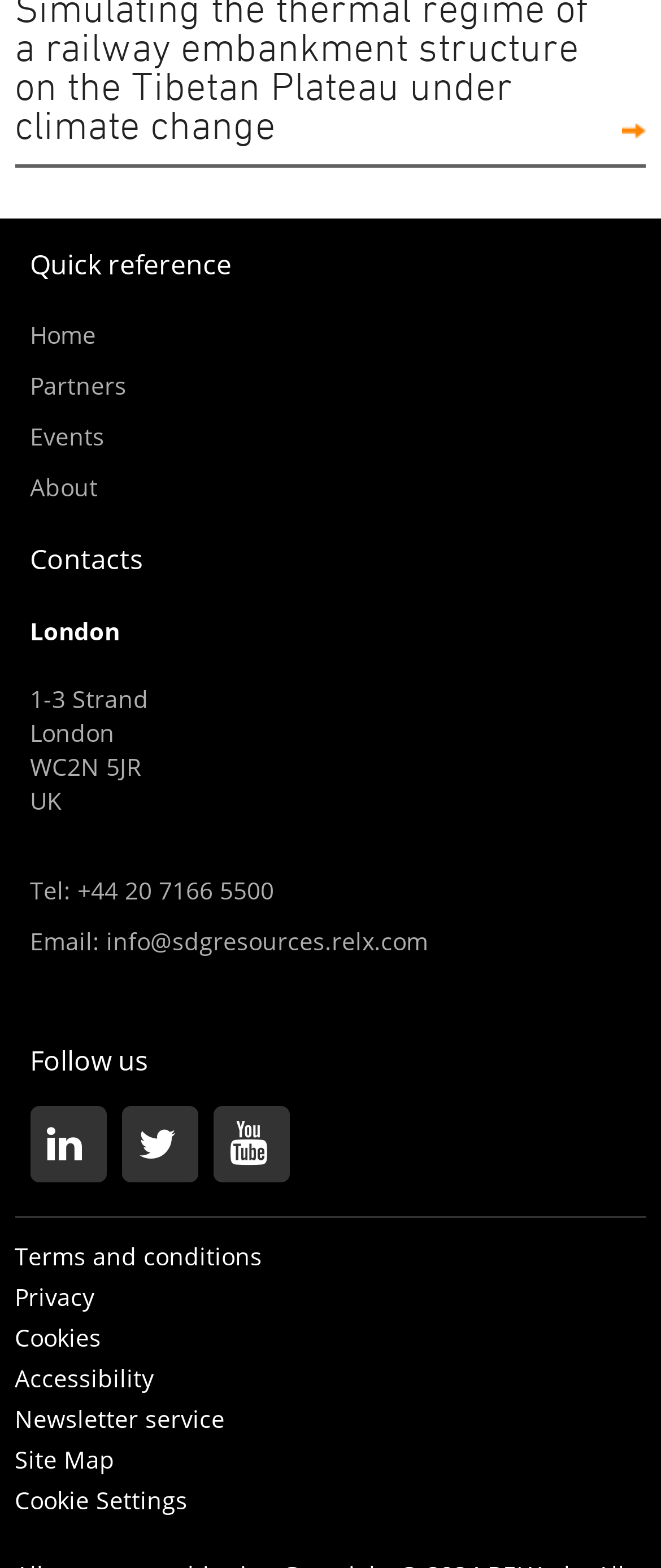Determine the bounding box coordinates of the target area to click to execute the following instruction: "Call the office."

[0.117, 0.558, 0.414, 0.578]